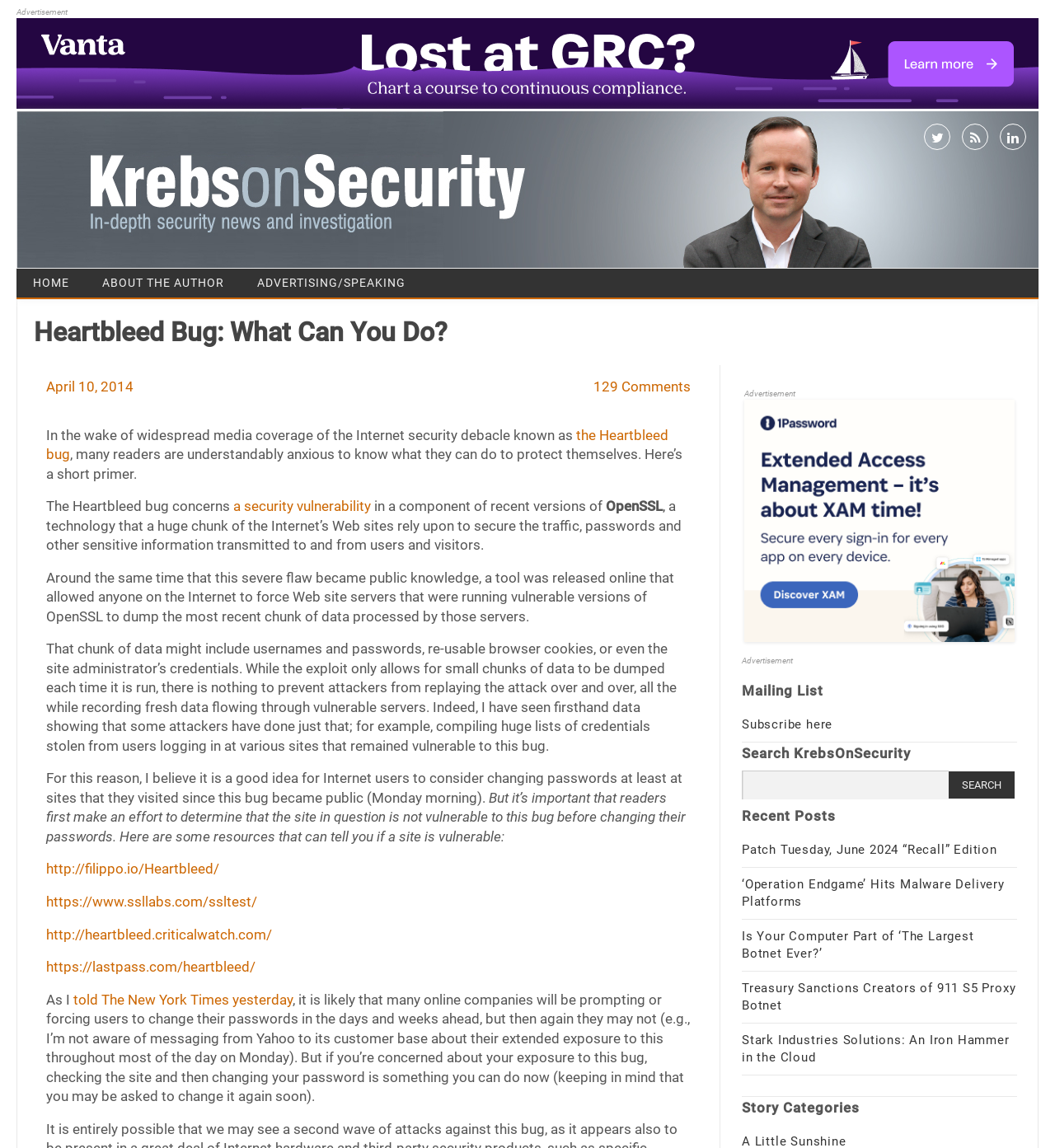Determine the coordinates of the bounding box for the clickable area needed to execute this instruction: "Read the 'Heartbleed Bug: What Can You Do?' article".

[0.016, 0.261, 0.984, 0.318]